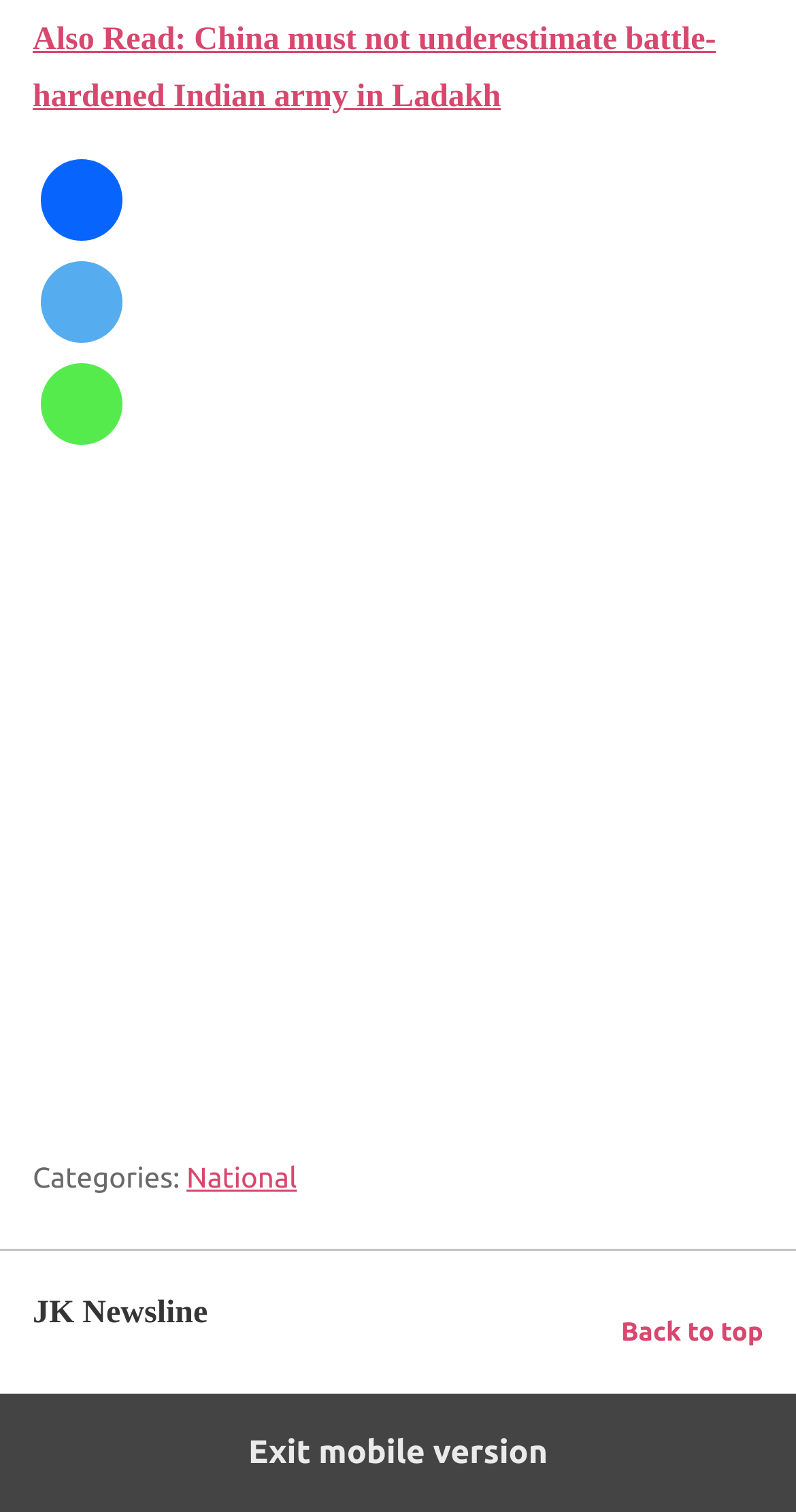Answer the question briefly using a single word or phrase: 
What is the alternative version of the website available?

Mobile version